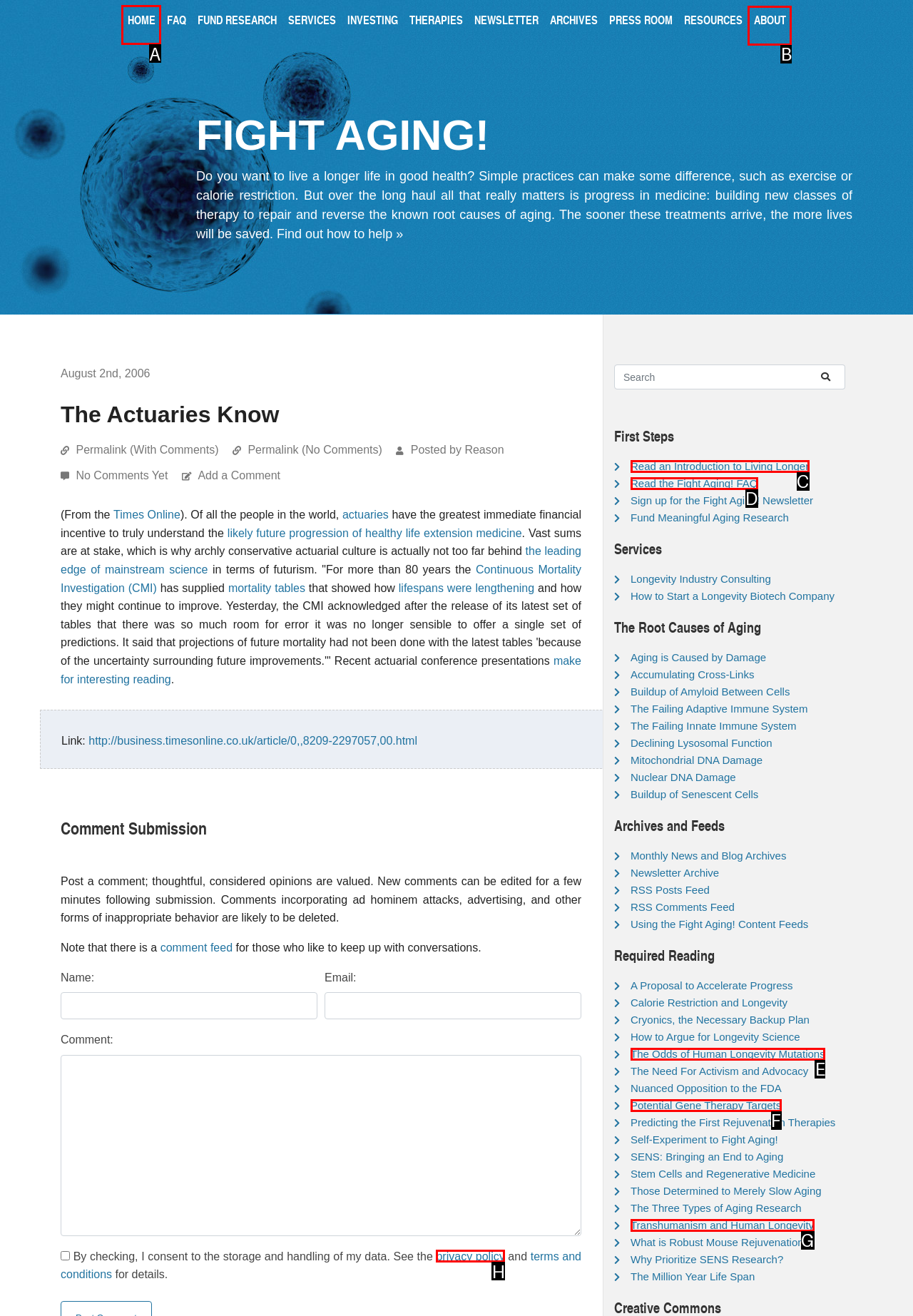Determine which HTML element to click to execute the following task: Click on the 'HOME' link Answer with the letter of the selected option.

A